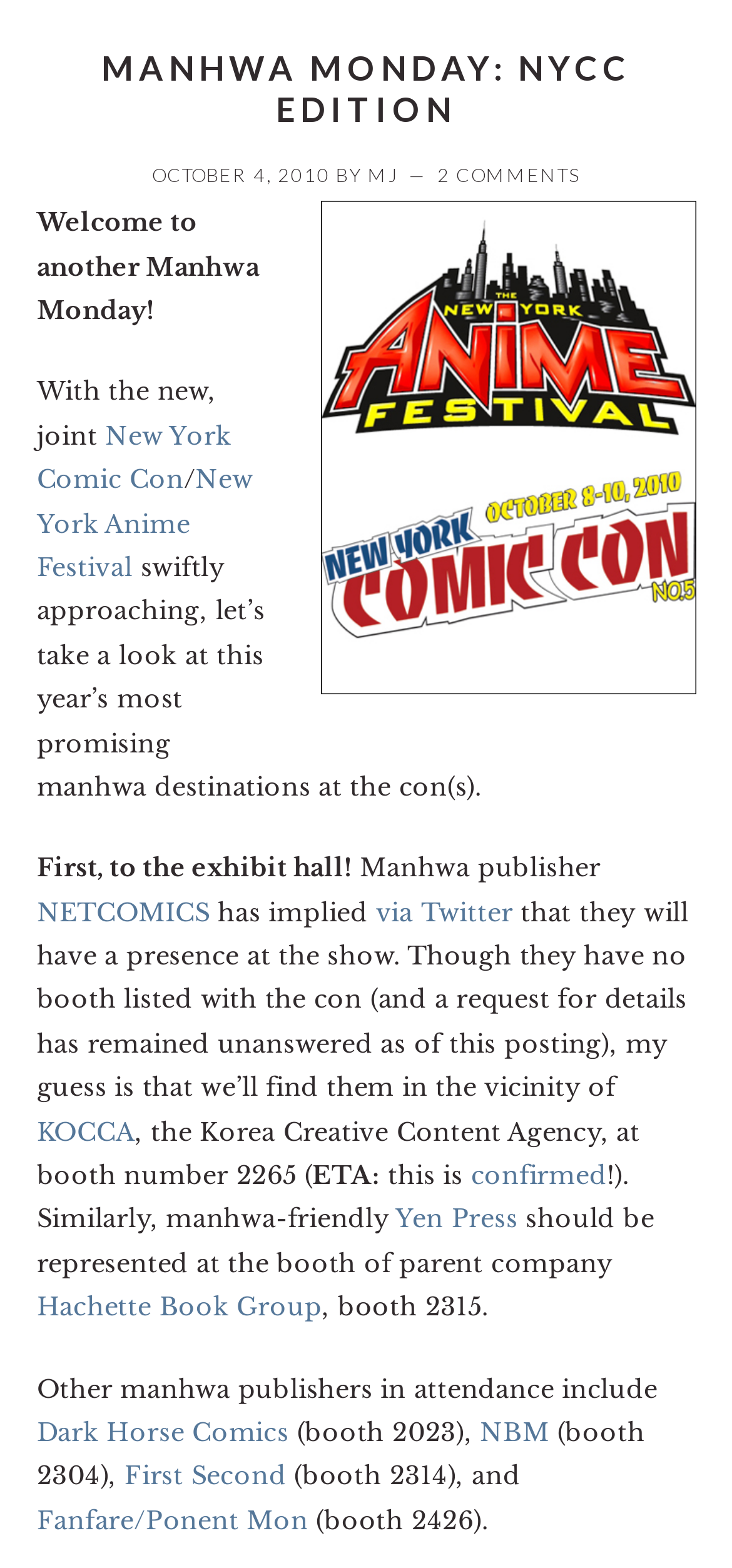Please identify the bounding box coordinates of the element's region that needs to be clicked to fulfill the following instruction: "Learn more about Yen Press". The bounding box coordinates should consist of four float numbers between 0 and 1, i.e., [left, top, right, bottom].

[0.54, 0.768, 0.707, 0.788]